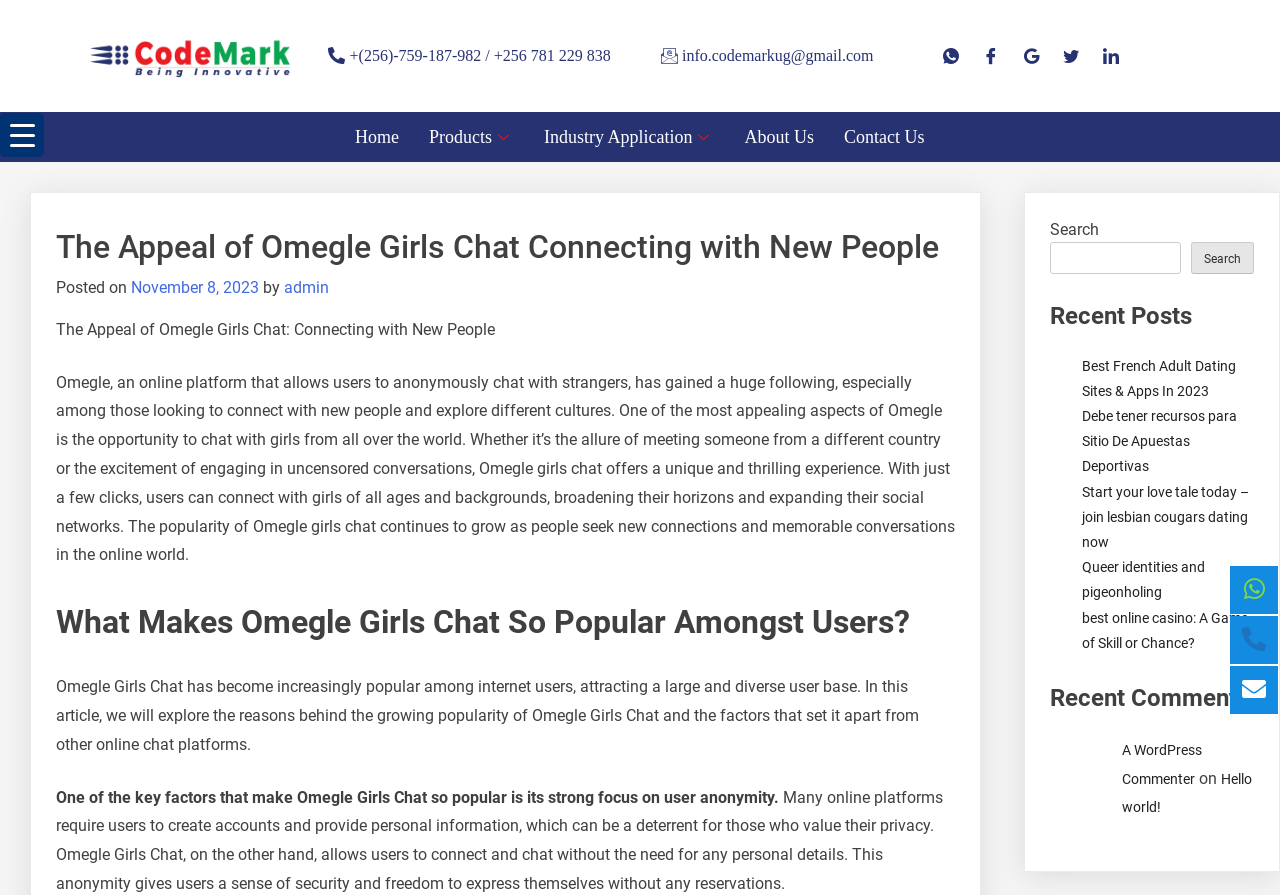Offer an extensive depiction of the webpage and its key elements.

This webpage is about the appeal of Omegle Girls Chat, a platform that allows users to anonymously chat with strangers, particularly girls from around the world. The page has a menu trigger button at the top left corner, followed by a series of links to different sections of the website, including Home, Products, Industry Application, About Us, and Contact Us.

Below the menu, there is a header section with a title "The Appeal of Omegle Girls Chat Connecting with New People" and a subheading "Posted on November 8, 2023 by admin". The main content of the page is divided into several sections, starting with an introduction to Omegle Girls Chat, which explains the platform's popularity and its unique features, such as user anonymity.

The next section is titled "What Makes Omegle Girls Chat So Popular Amongst Users?" and explores the reasons behind the platform's growing popularity. This is followed by a section that discusses the importance of user anonymity on the platform.

On the right side of the page, there is a complementary section that contains a search bar, a heading "Recent Posts" with several links to recent articles, and a heading "Recent Comments" with a link to a comment on the article "Hello world!".

At the bottom of the page, there is a footer section with a link to a comment by "A WordPress Commenter" on the article "Hello world!".